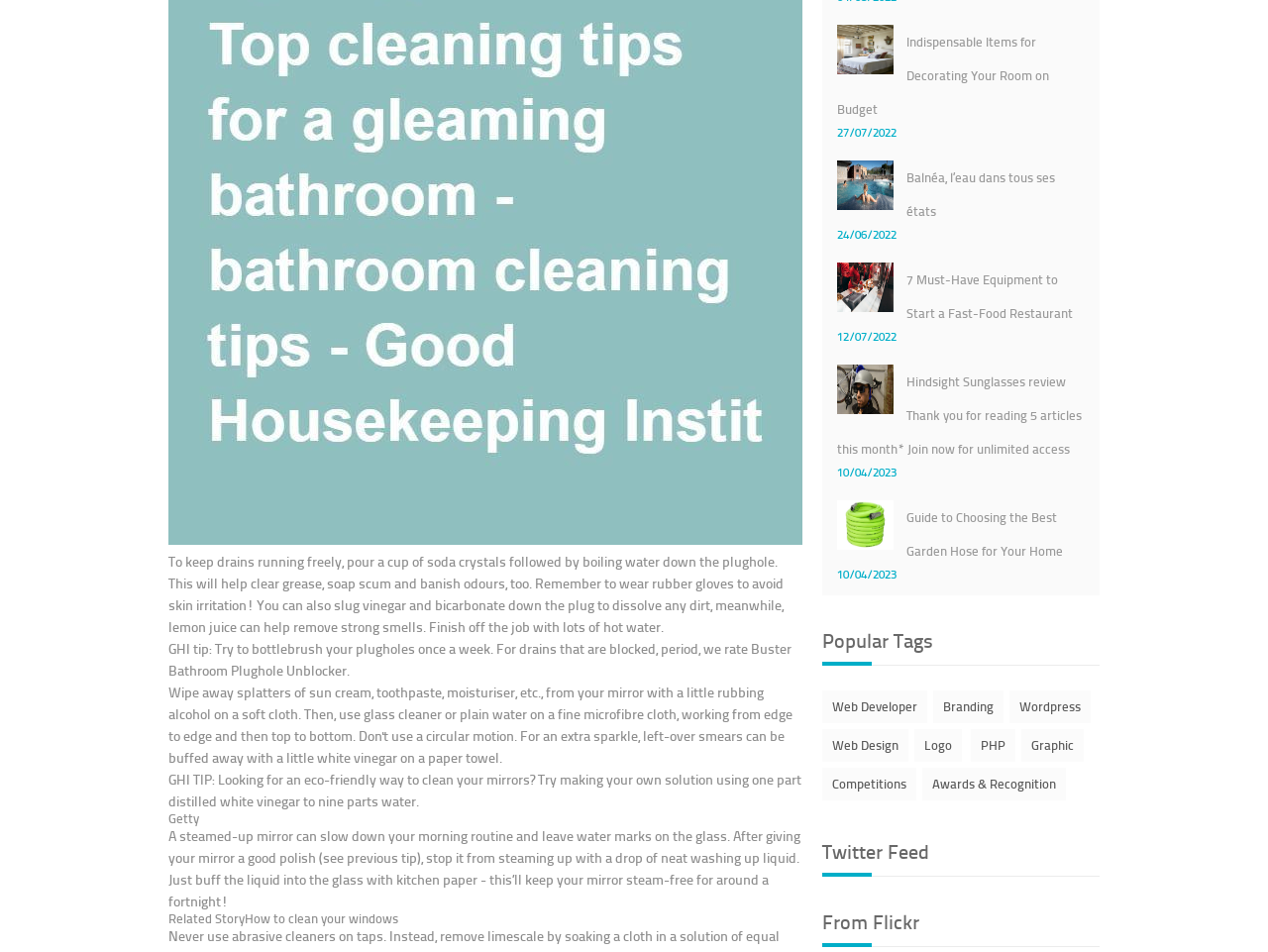Identify and provide the bounding box for the element described by: "Web Developer".

[0.648, 0.725, 0.731, 0.76]